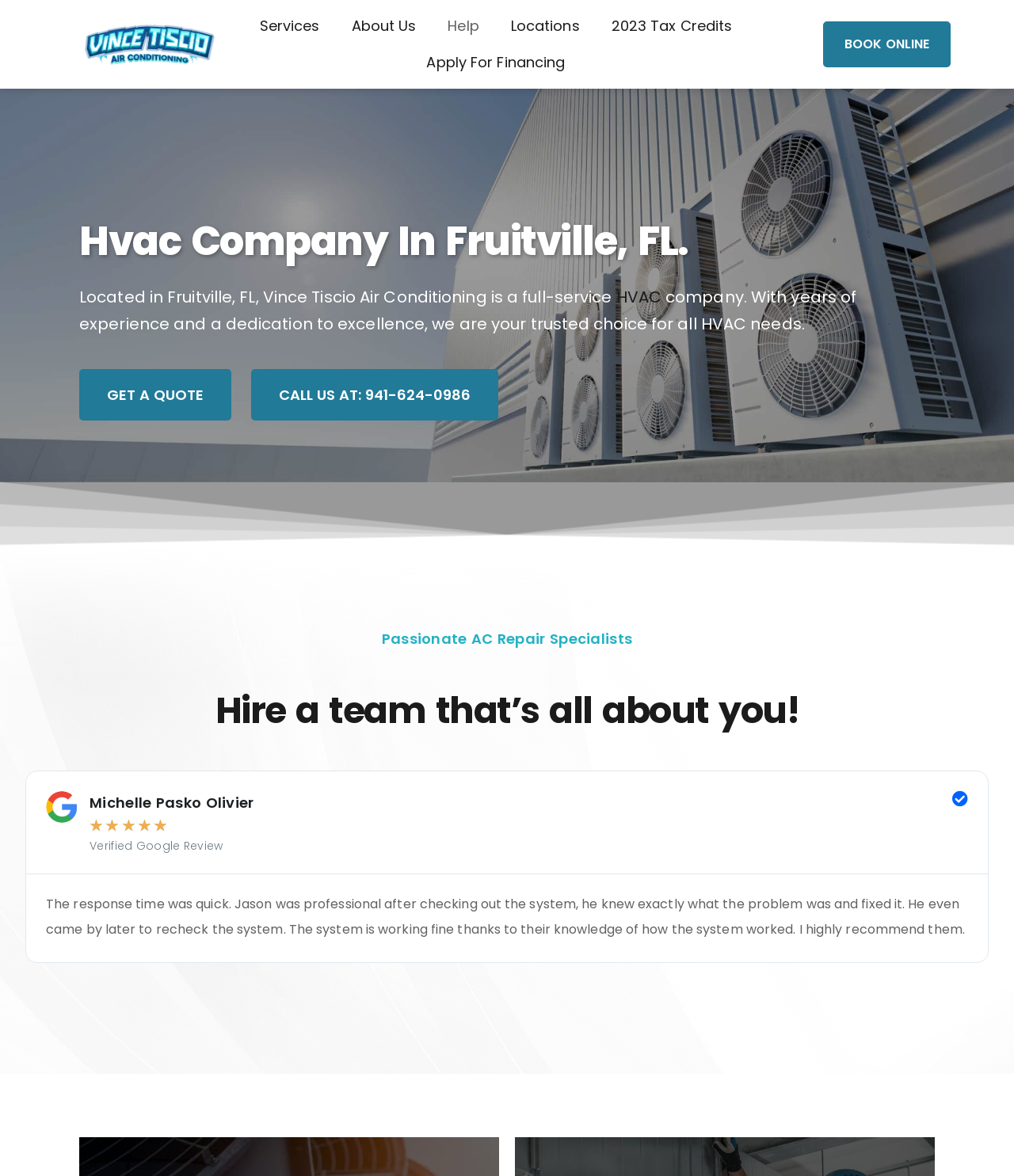Identify the bounding box for the UI element described as: "alt="Vince Tiscio Air Conditioning"". The coordinates should be four float numbers between 0 and 1, i.e., [left, top, right, bottom].

[0.062, 0.017, 0.233, 0.059]